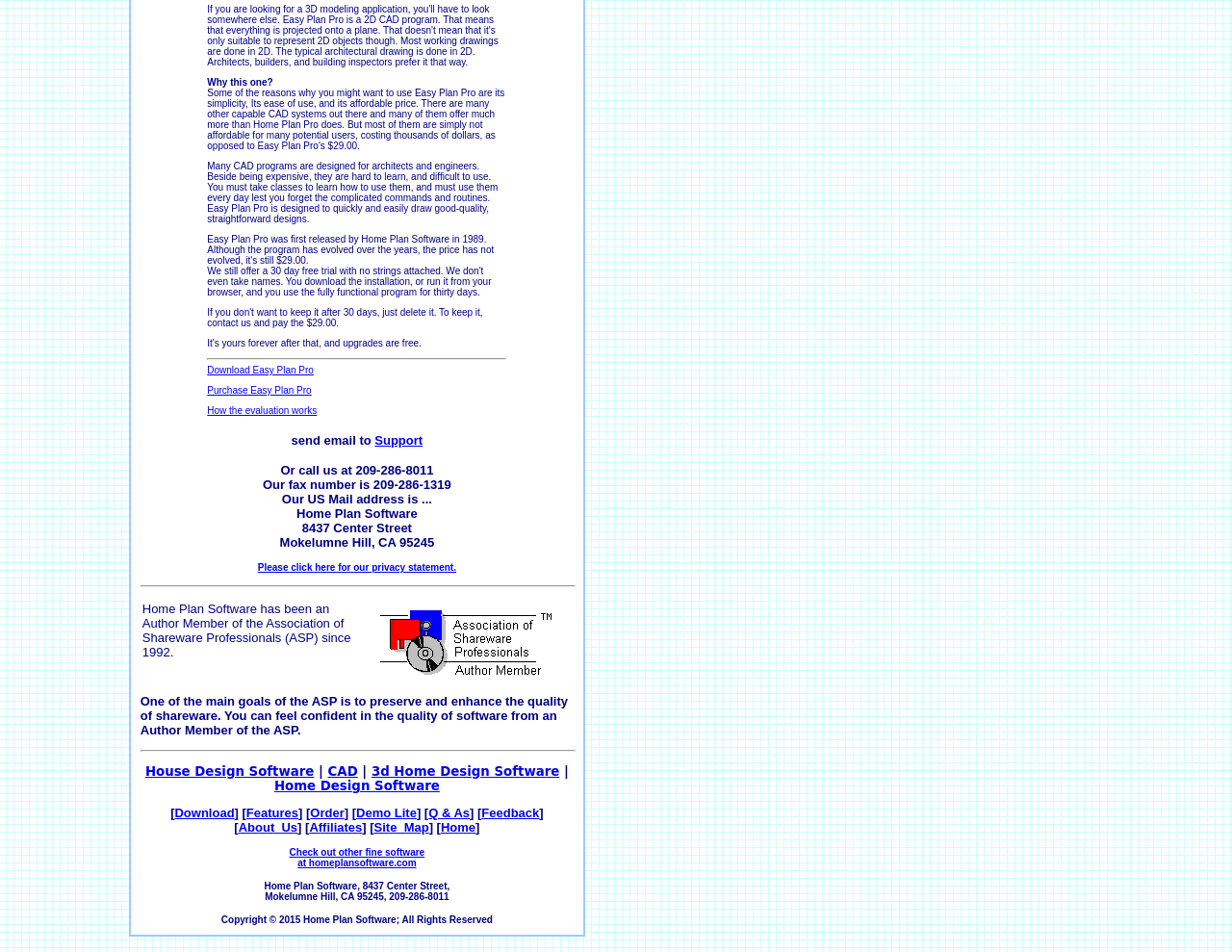Determine the bounding box coordinates of the UI element that matches the following description: "Site_Map". The coordinates should be four float numbers between 0 and 1 in the format [left, top, right, bottom].

[0.304, 0.861, 0.348, 0.877]